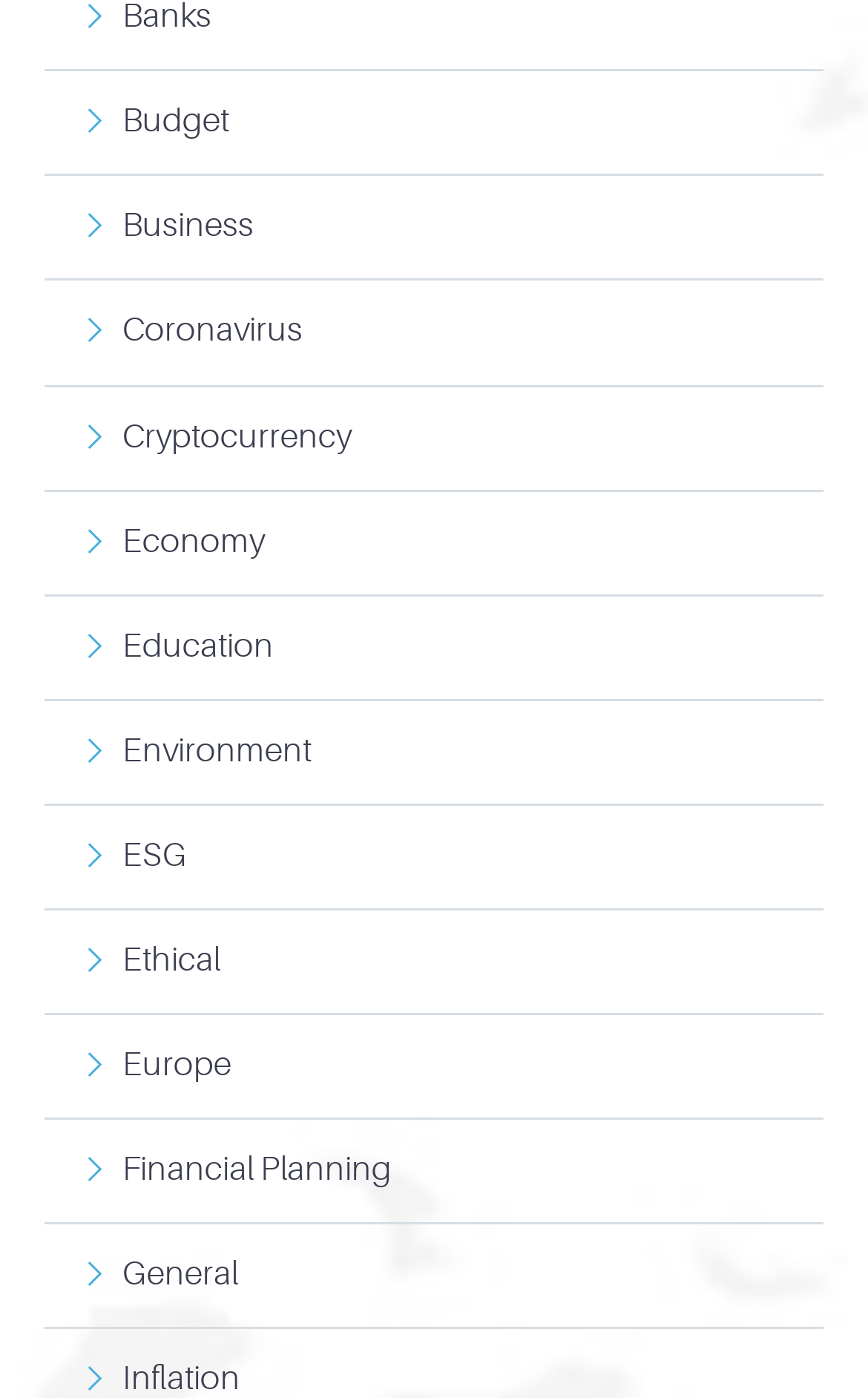Bounding box coordinates should be in the format (top-left x, top-left y, bottom-right x, bottom-right y) and all values should be floating point numbers between 0 and 1. Determine the bounding box coordinate for the UI element described as: Financial Planning

[0.051, 0.801, 0.949, 0.874]